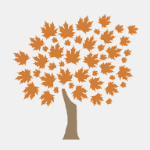Review the image closely and give a comprehensive answer to the question: What is the likely theme symbolized by the tree?

The caption suggests that the tree's design 'likely symbolizes themes of growth, nature, or renewal', indicating that these themes are closely associated with the tree's illustration.